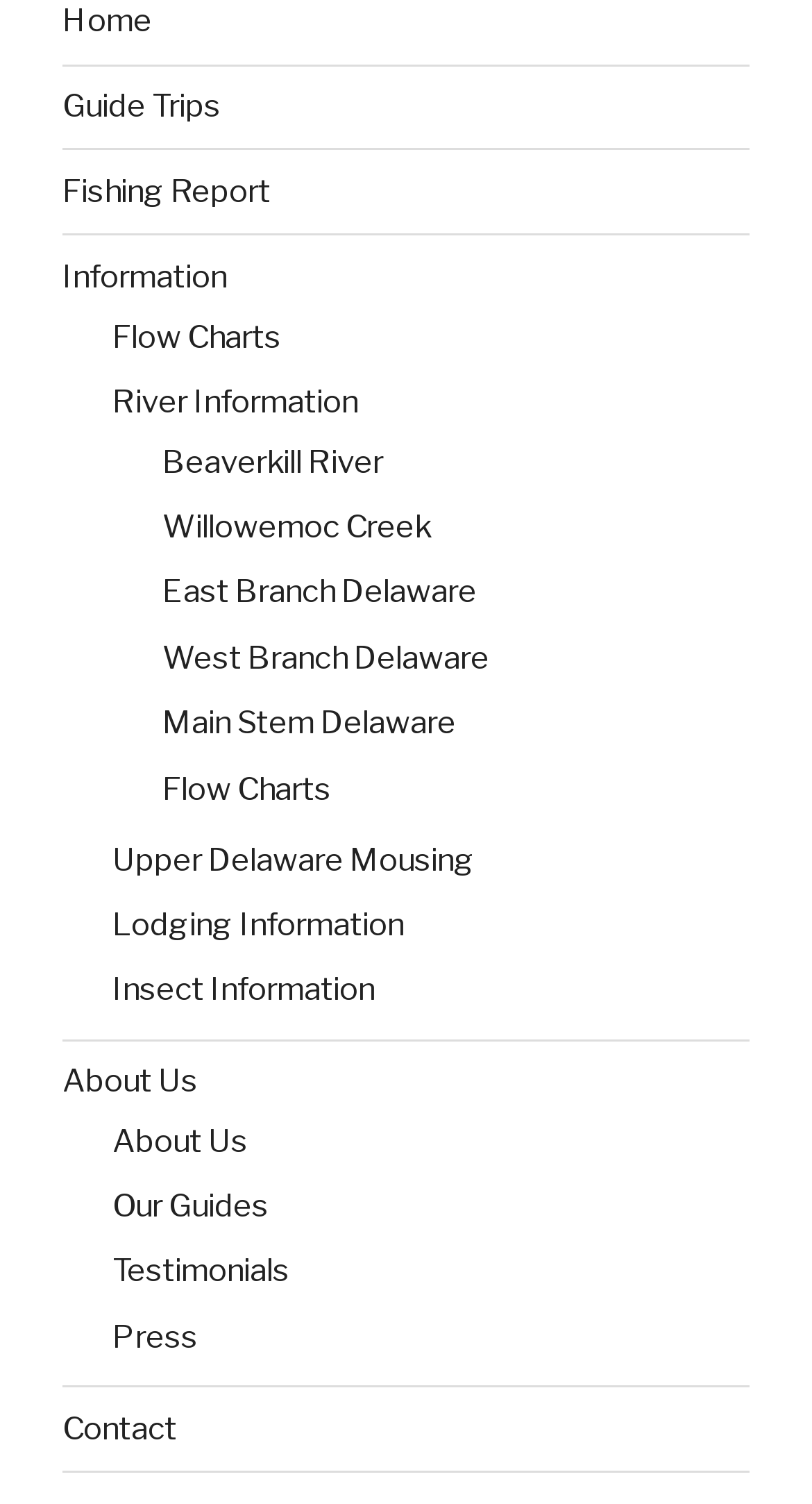Please provide the bounding box coordinates in the format (top-left x, top-left y, bottom-right x, bottom-right y). Remember, all values are floating point numbers between 0 and 1. What is the bounding box coordinate of the region described as: Lodging Information

[0.138, 0.603, 0.497, 0.627]